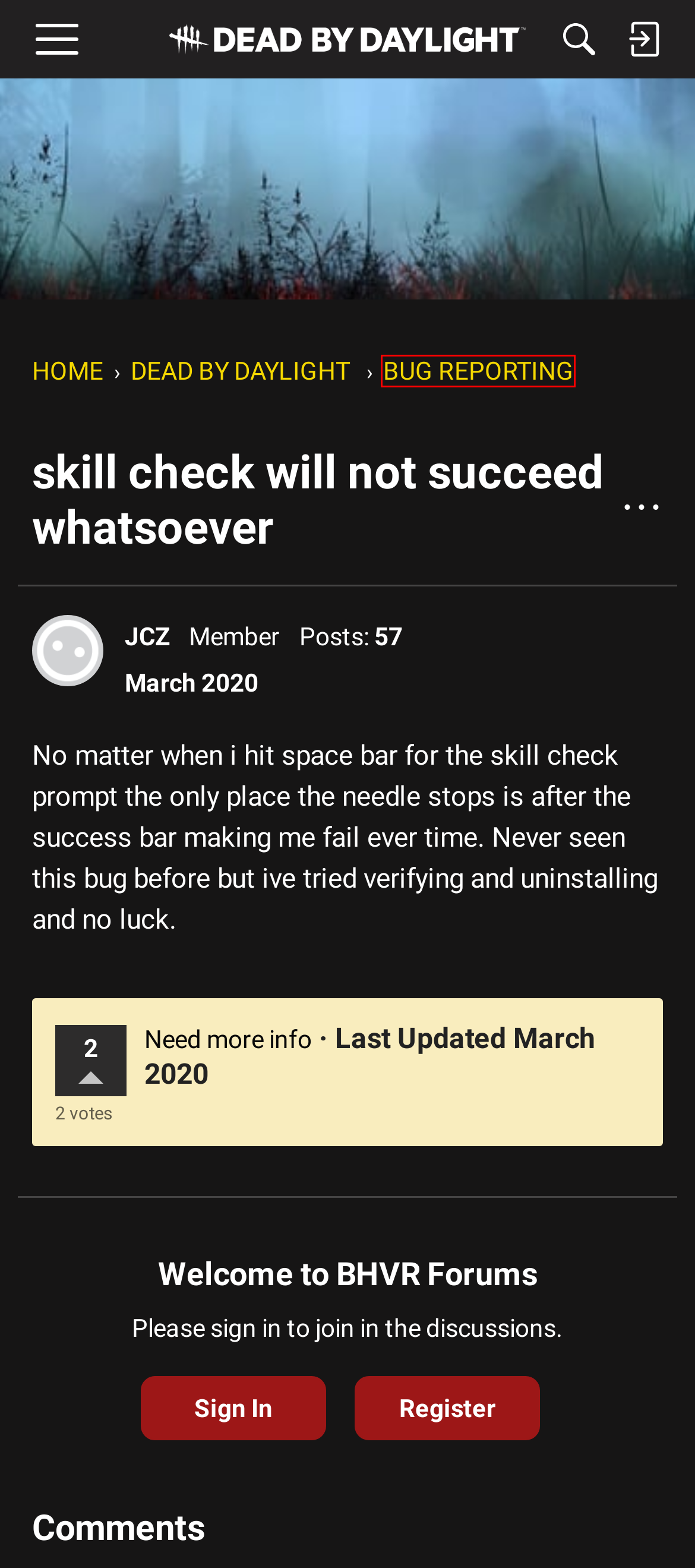Observe the screenshot of a webpage with a red bounding box highlighting an element. Choose the webpage description that accurately reflects the new page after the element within the bounding box is clicked. Here are the candidates:
A. Dead by Daylight — BHVR
B. Mandy — BHVR
C. Sign In — BHVR
D. Bug Reporting — BHVR
E. JCZ — BHVR
F. Discussions - BHVR
G. Home - BHVR
H. BHVR

D